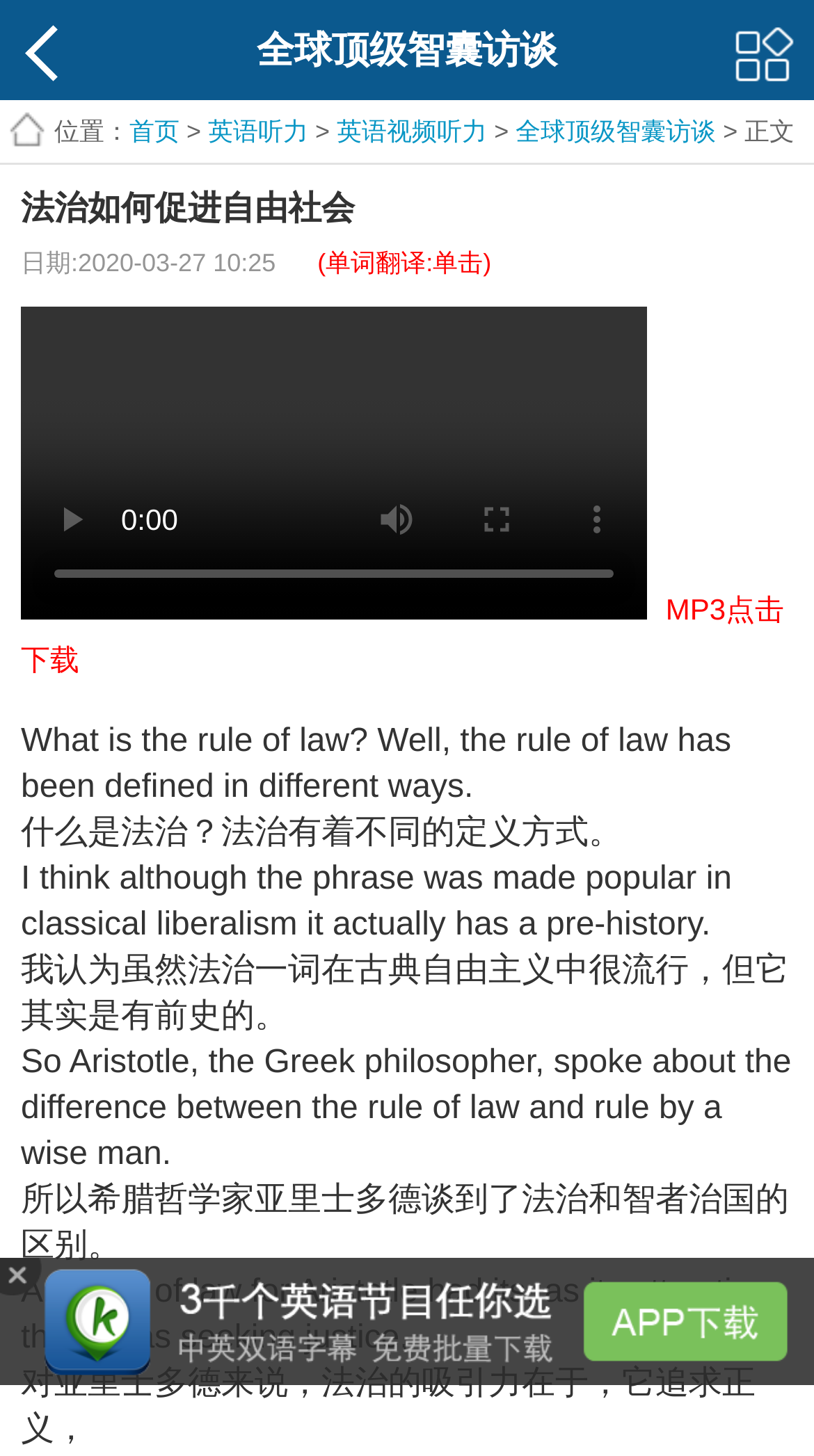Can the video be downloaded?
Answer the question with as much detail as possible.

I can see a link 'MP3点击下载' on the webpage, which suggests that the video can be downloaded in MP3 format. This implies that the video content can be downloaded for offline use.